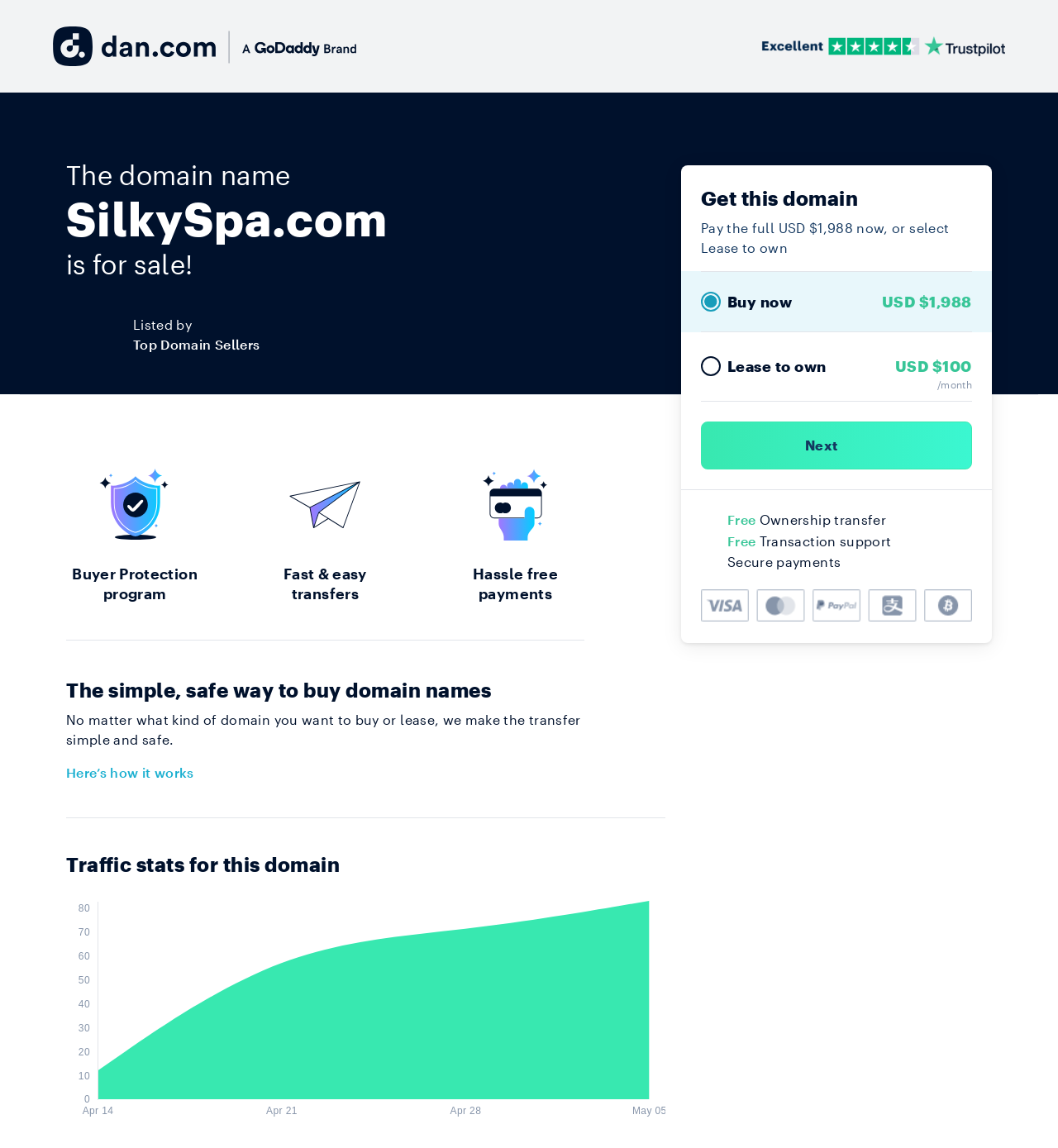What is the price to buy SilkySpa.com now?
Provide a comprehensive and detailed answer to the question.

The price to buy SilkySpa.com now can be found in the section 'Get this domain' where it says 'Pay the full USD $1,988 now, or select Lease to own'. The exact price is listed as 'USD $1,988'.